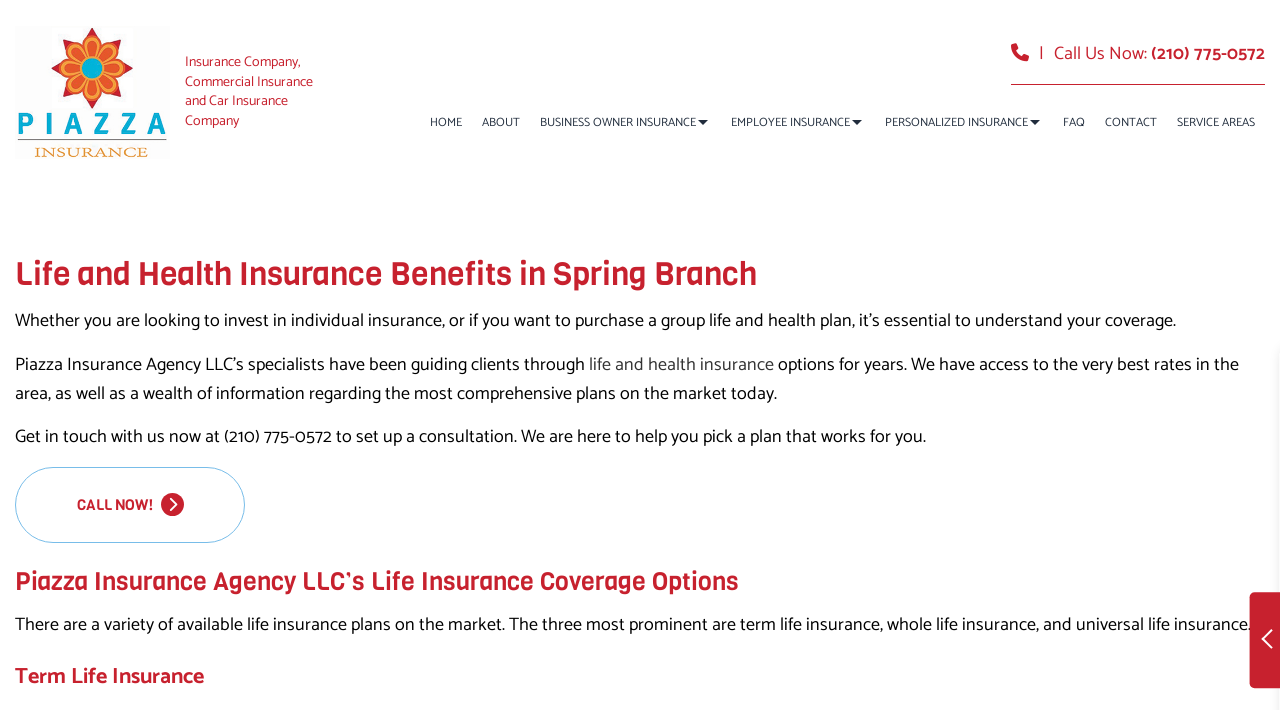Respond to the question below with a single word or phrase: How many links are in the navigation menu?

14